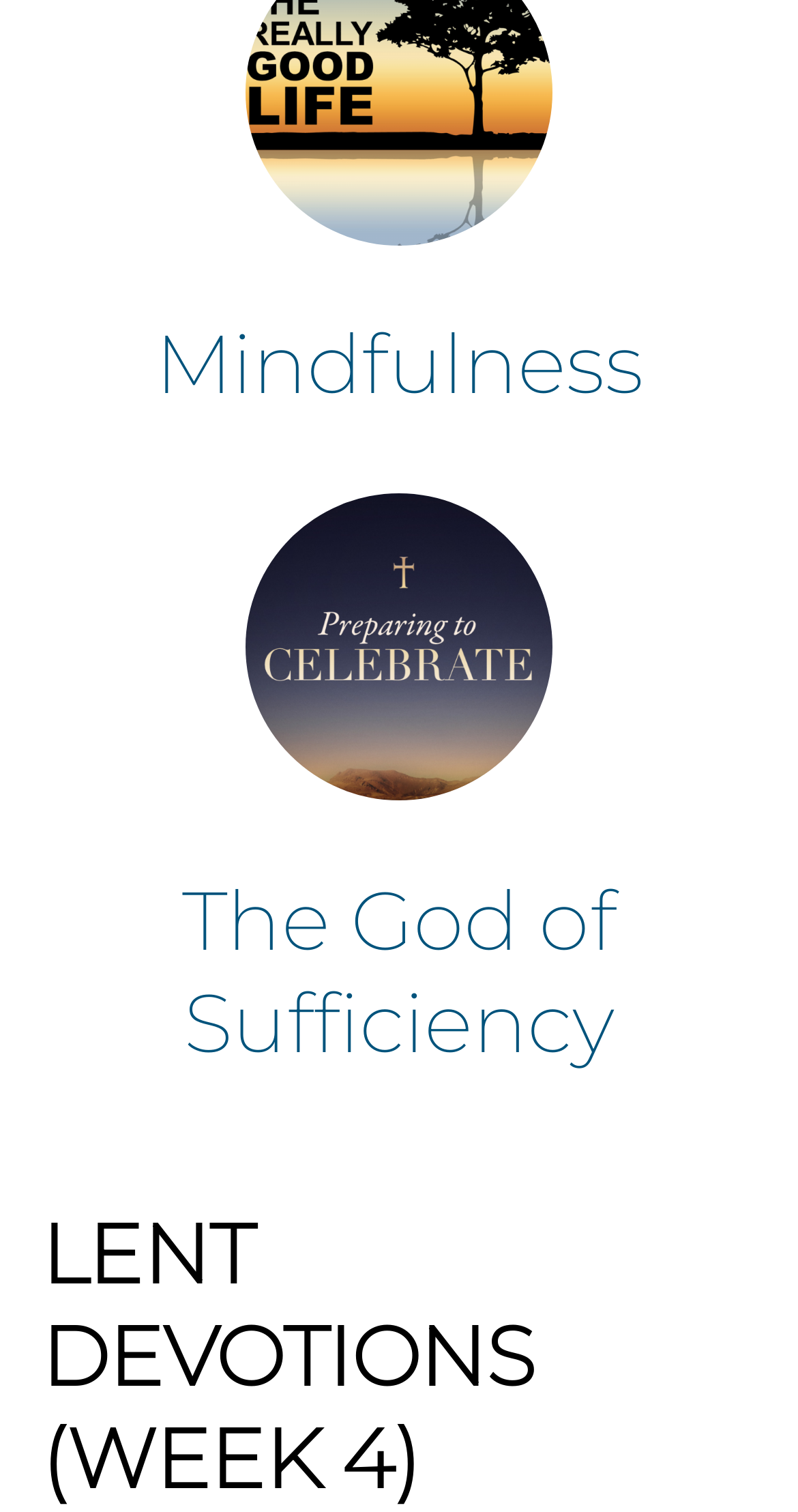Find the bounding box coordinates corresponding to the UI element with the description: "The God of Sufficiency". The coordinates should be formatted as [left, top, right, bottom], with values as floats between 0 and 1.

[0.228, 0.575, 0.772, 0.709]